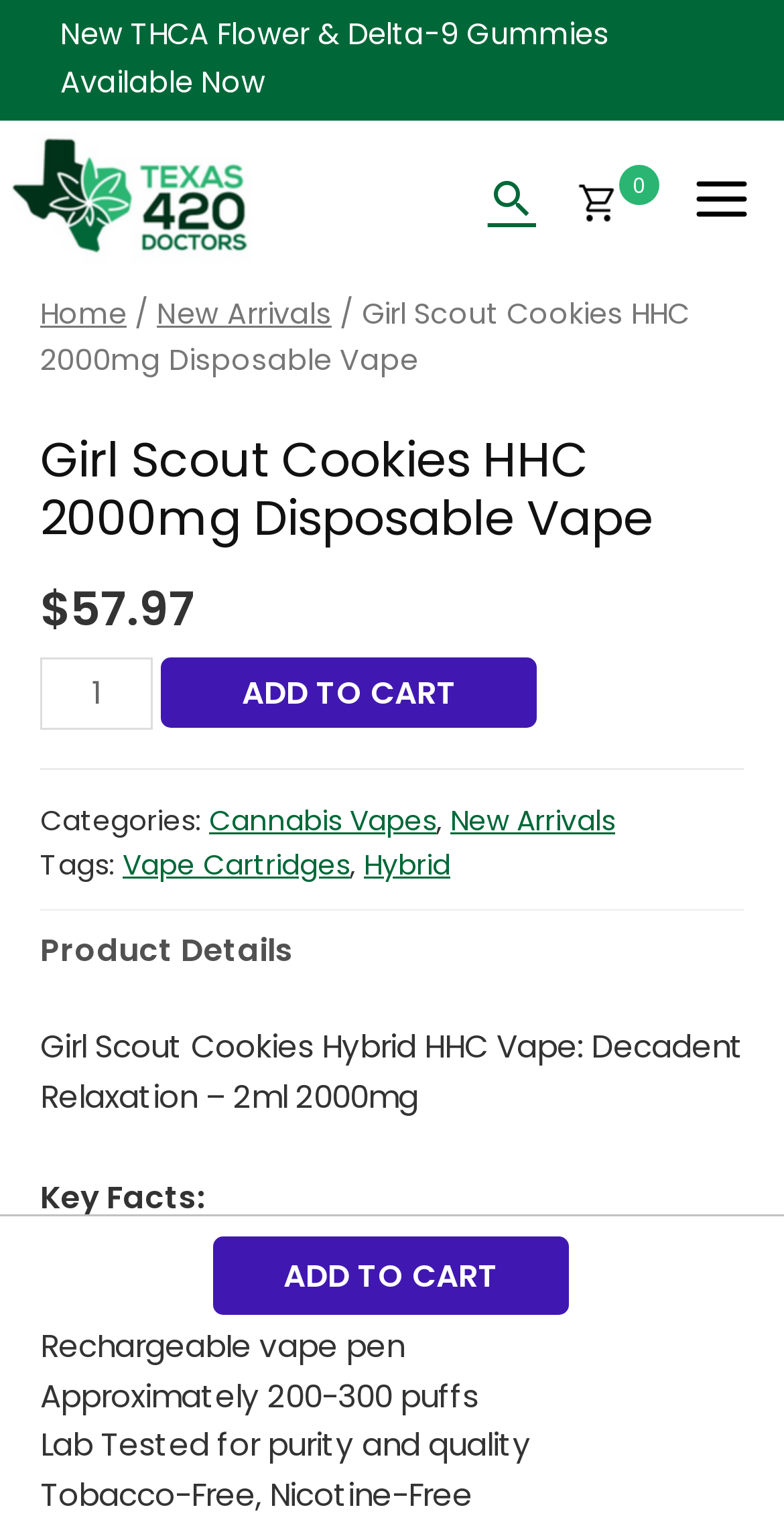Determine the bounding box coordinates of the area to click in order to meet this instruction: "View product details".

[0.051, 0.594, 0.949, 0.647]